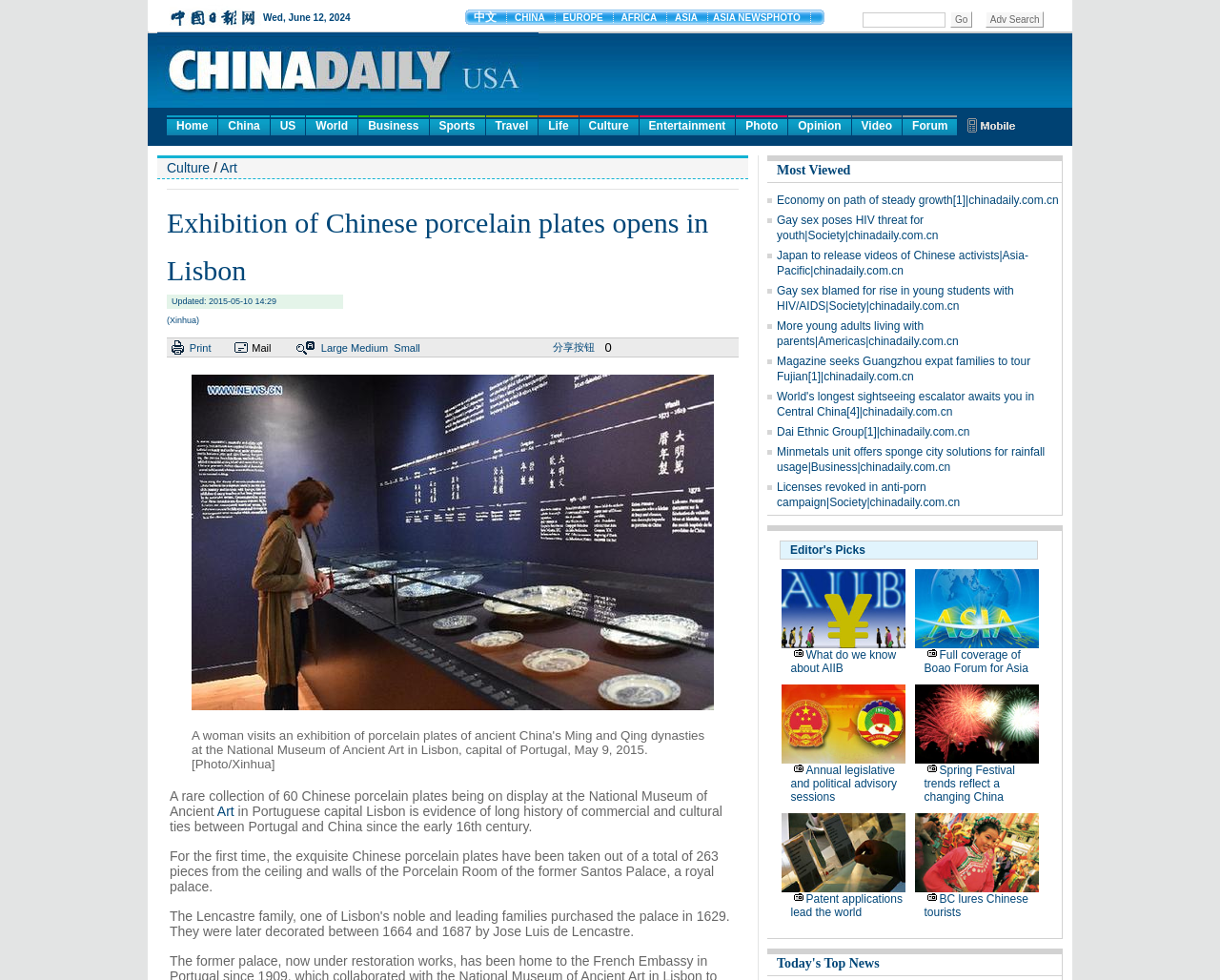Identify the bounding box coordinates for the UI element that matches this description: "Culture".

[0.137, 0.163, 0.172, 0.179]